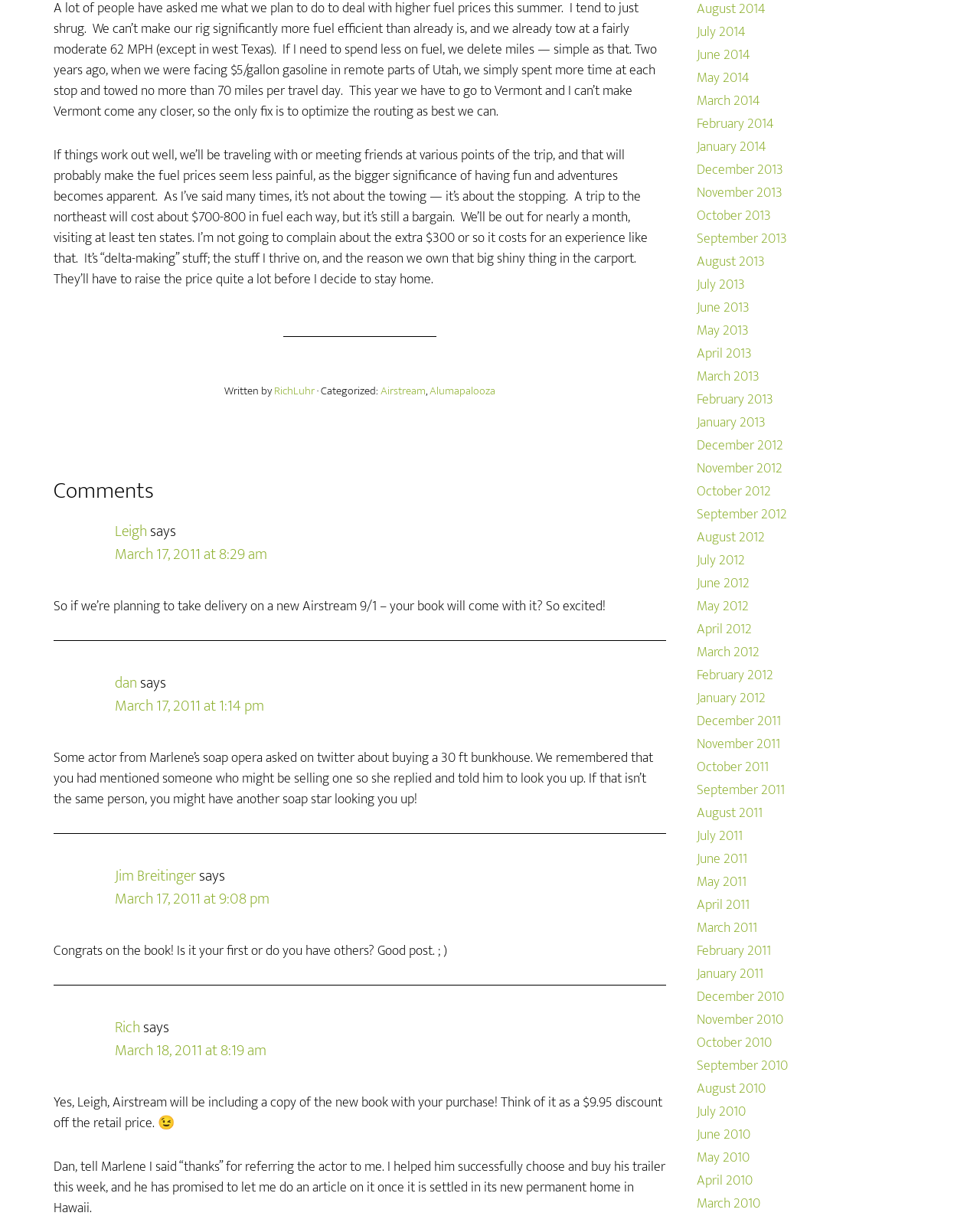Please identify the coordinates of the bounding box that should be clicked to fulfill this instruction: "Click the 'REQUEST TO CALL BACK' link".

None